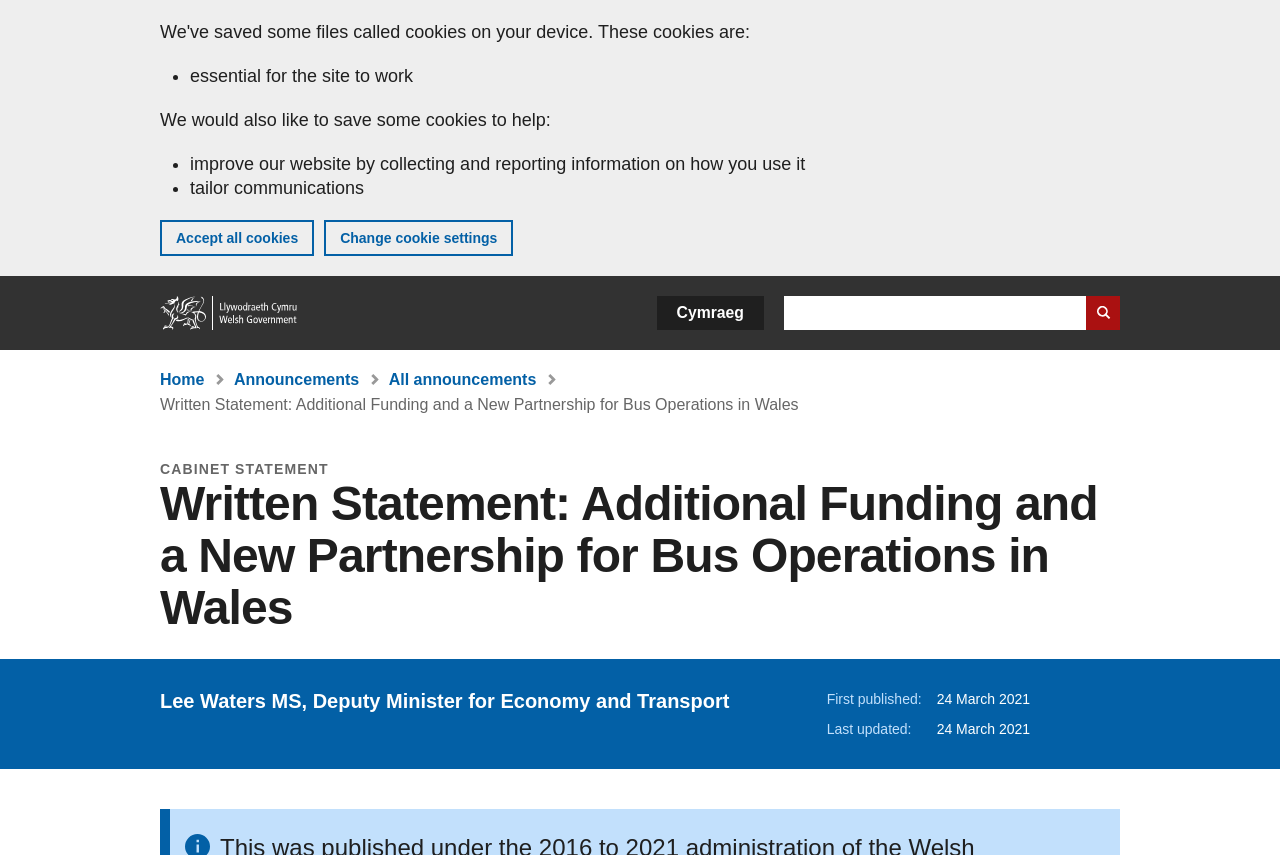Find the bounding box coordinates for the area that should be clicked to accomplish the instruction: "Go to the home page".

[0.125, 0.346, 0.234, 0.386]